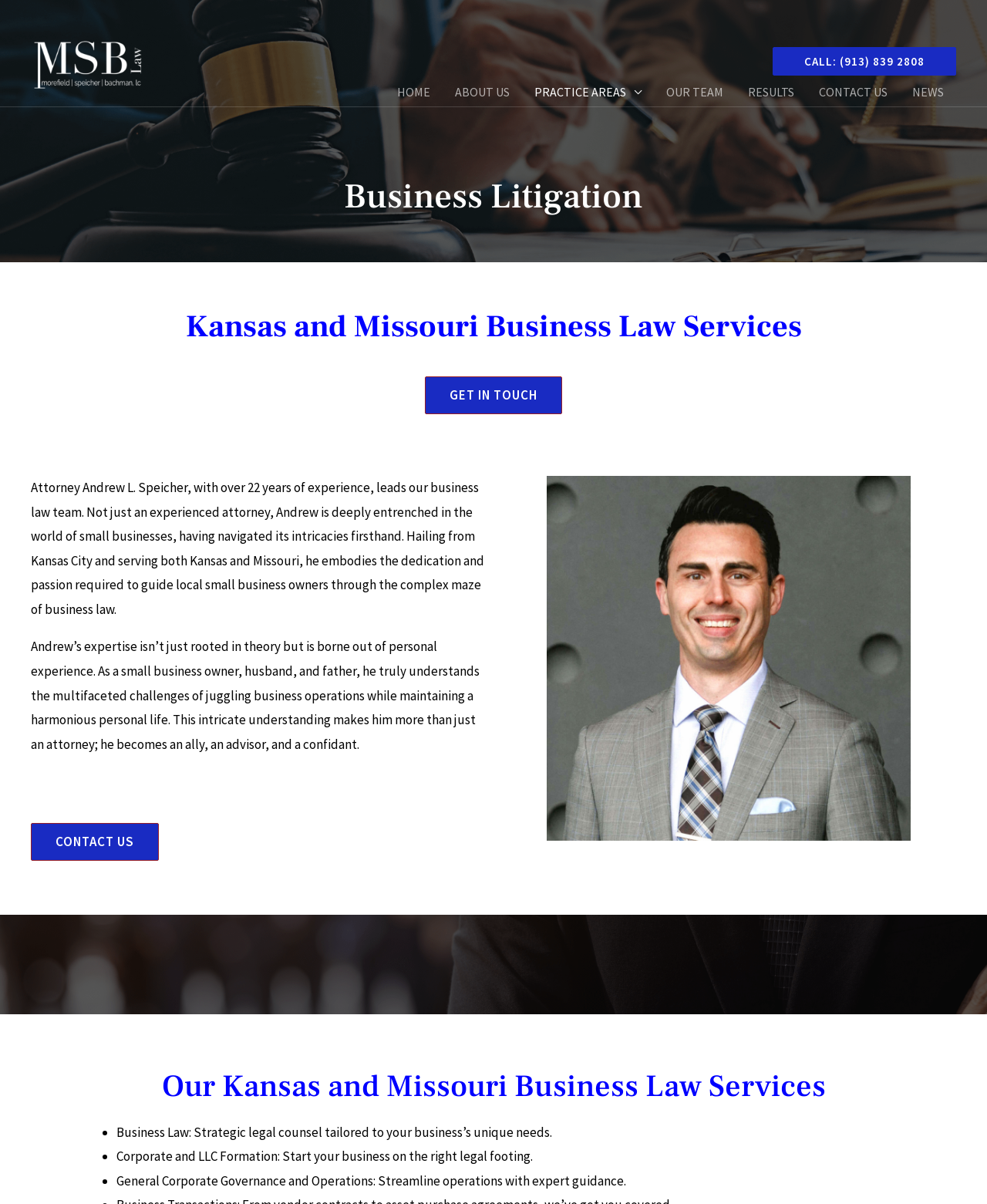Highlight the bounding box coordinates of the element that should be clicked to carry out the following instruction: "Call the phone number". The coordinates must be given as four float numbers ranging from 0 to 1, i.e., [left, top, right, bottom].

[0.77, 0.039, 0.969, 0.062]